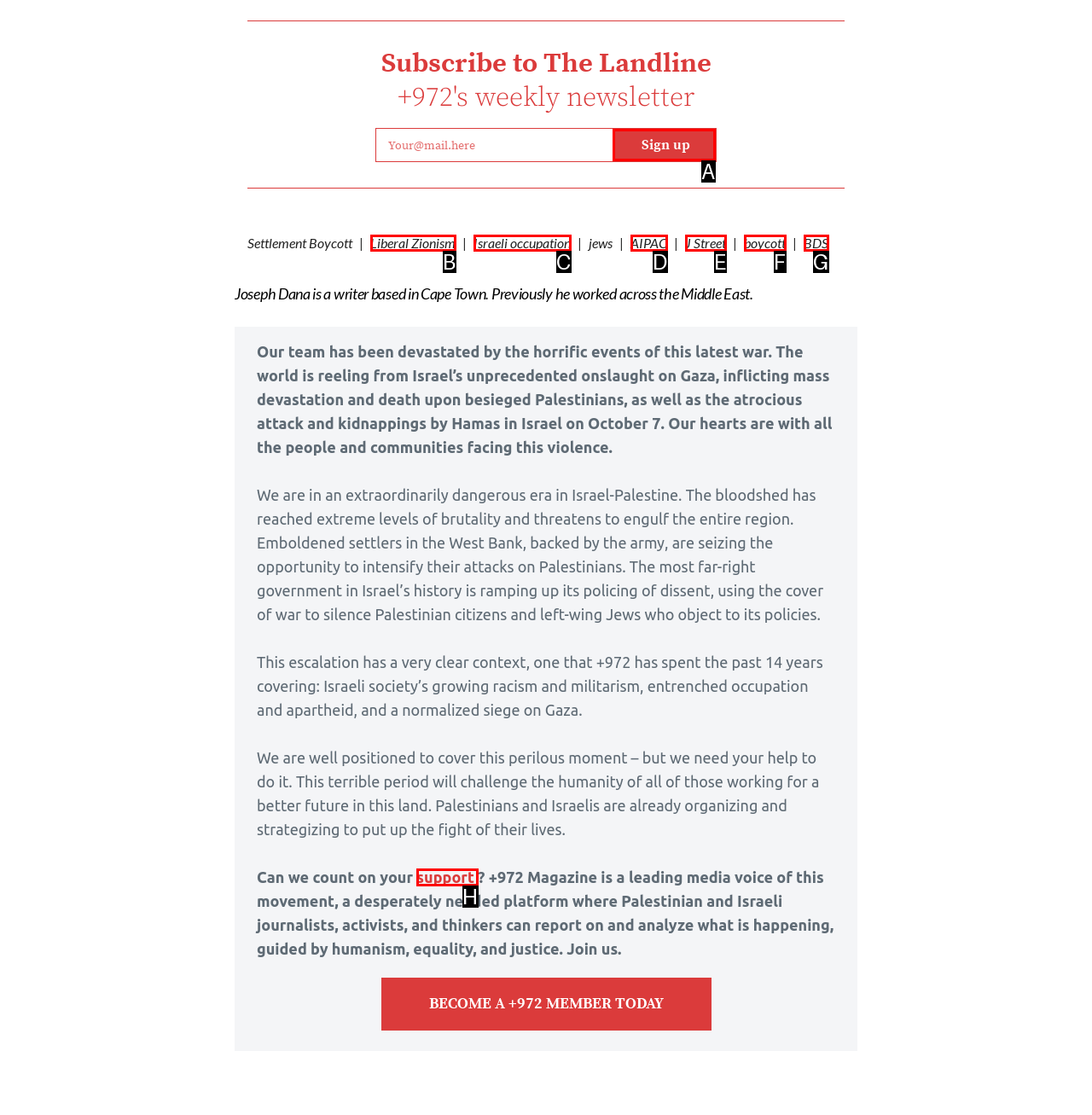Identify the correct option to click in order to accomplish the task: Sign up Provide your answer with the letter of the selected choice.

A